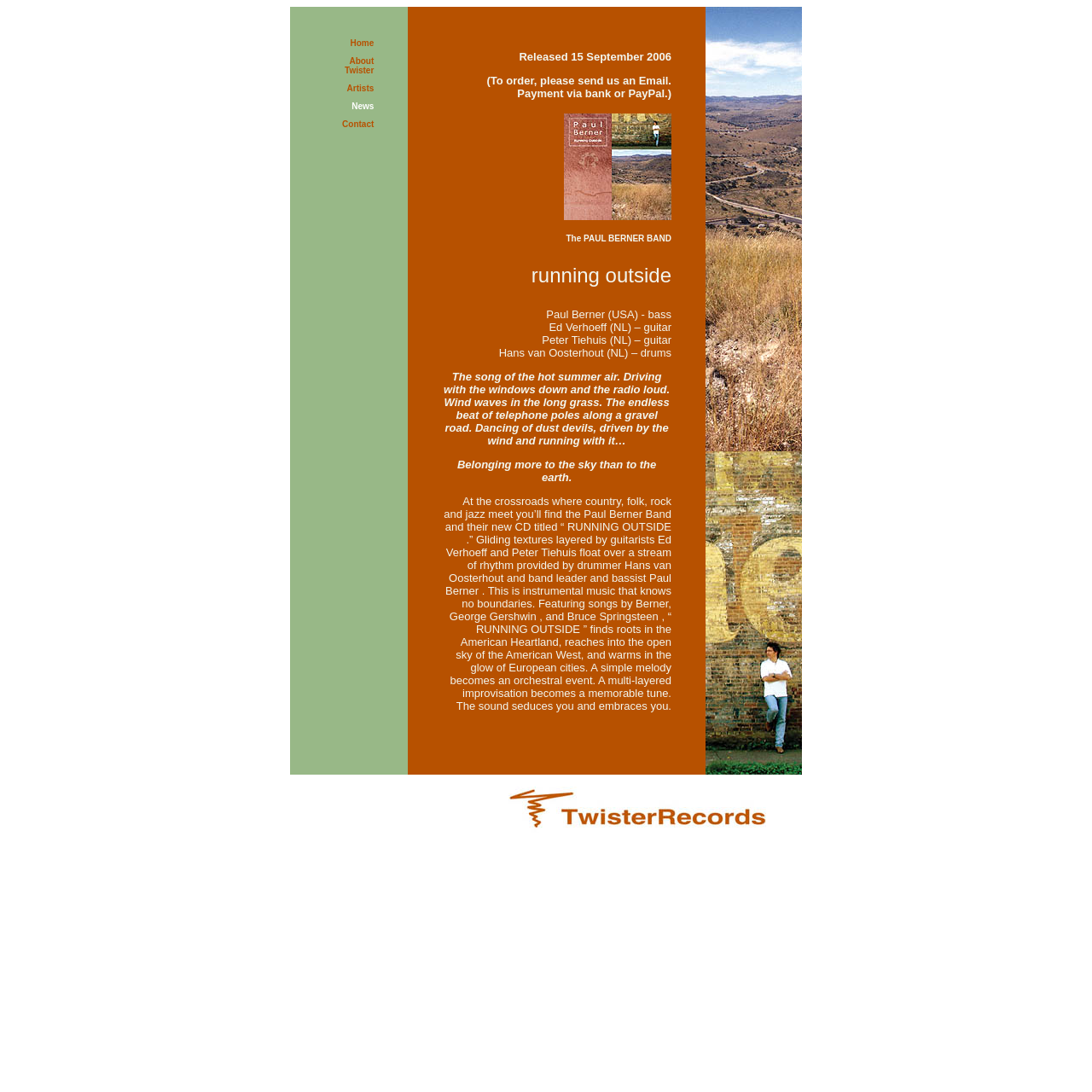Please answer the following question as detailed as possible based on the image: 
What is the name of the band featured on this page?

I determined the answer by looking at the heading 'The PAUL BERNER BAND' in the gridcell element, which suggests that the page is featuring this band.